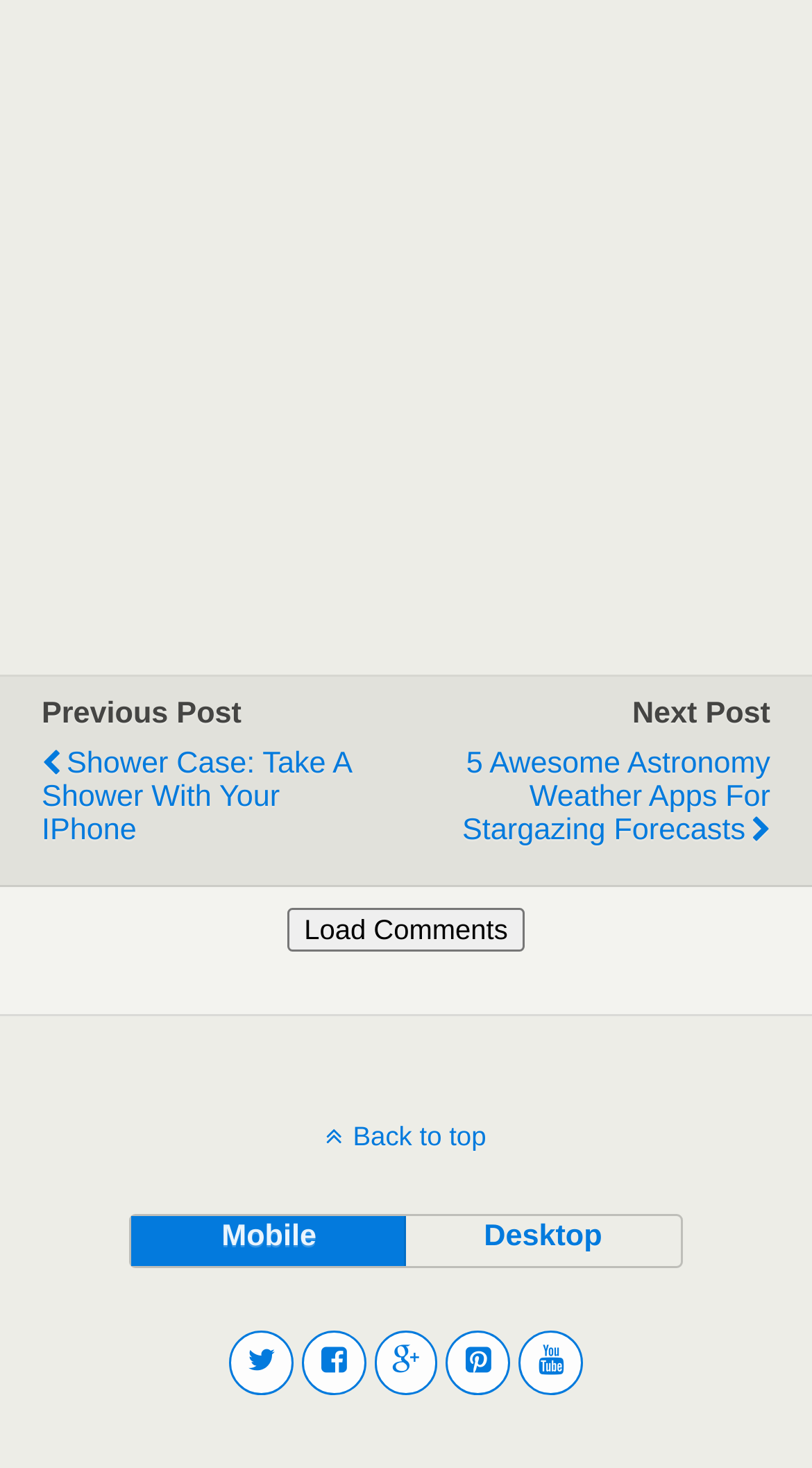What is the title of the next post?
Can you give a detailed and elaborate answer to the question?

I found the title of the next post by looking at the link element with the text '5 Awesome Astronomy Weather Apps For Stargazing Forecasts' located at the top right of the webpage.